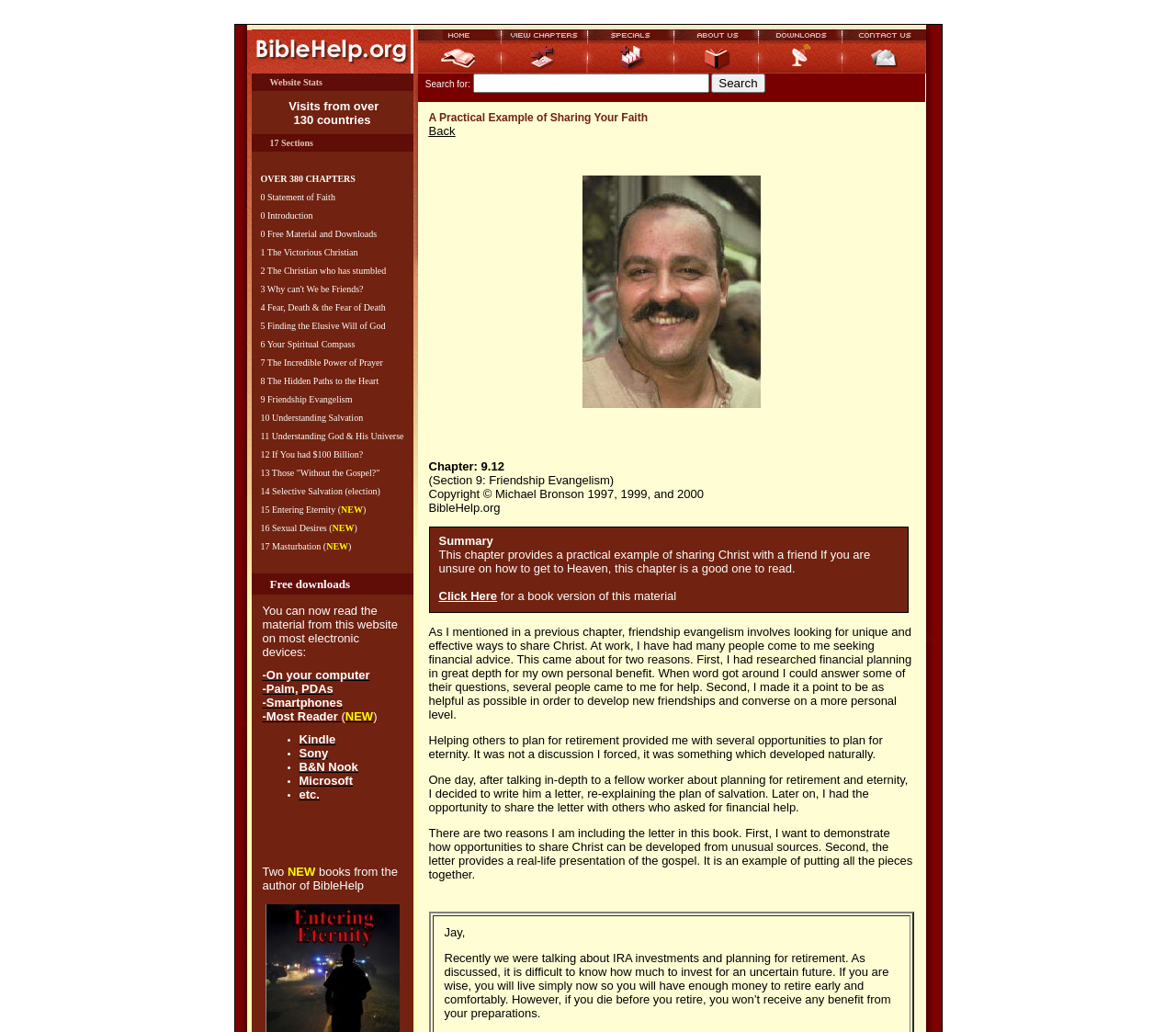What is the purpose of the 'Contact Us' link?
Using the image, provide a detailed and thorough answer to the question.

The purpose of the 'Contact Us' link can be inferred from its text and its location within the navigation menu. It is likely that this link leads to a page where users can contact the website administrators.